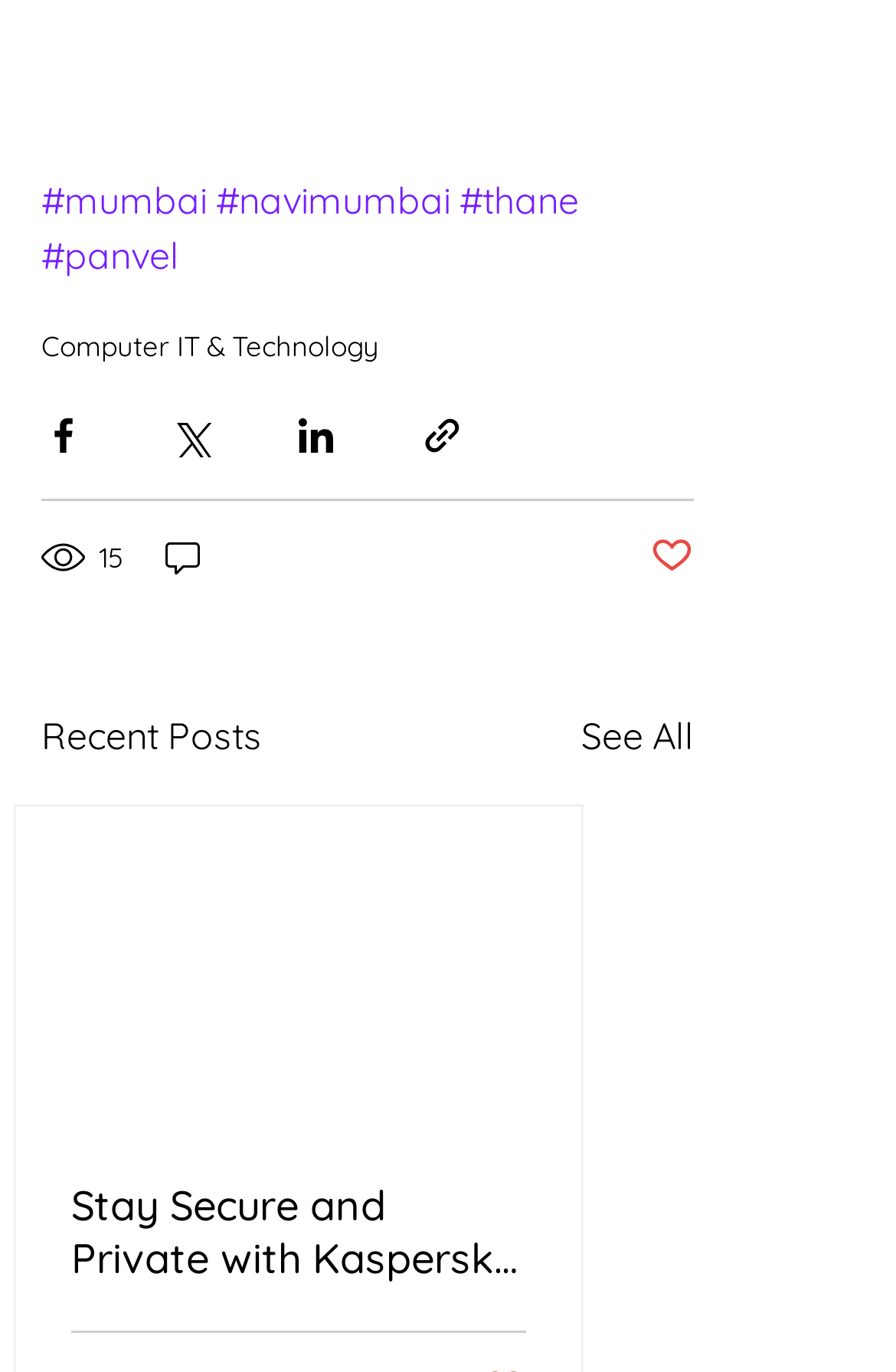Find the bounding box coordinates for the element that must be clicked to complete the instruction: "Share via Facebook". The coordinates should be four float numbers between 0 and 1, indicated as [left, top, right, bottom].

[0.046, 0.302, 0.095, 0.333]